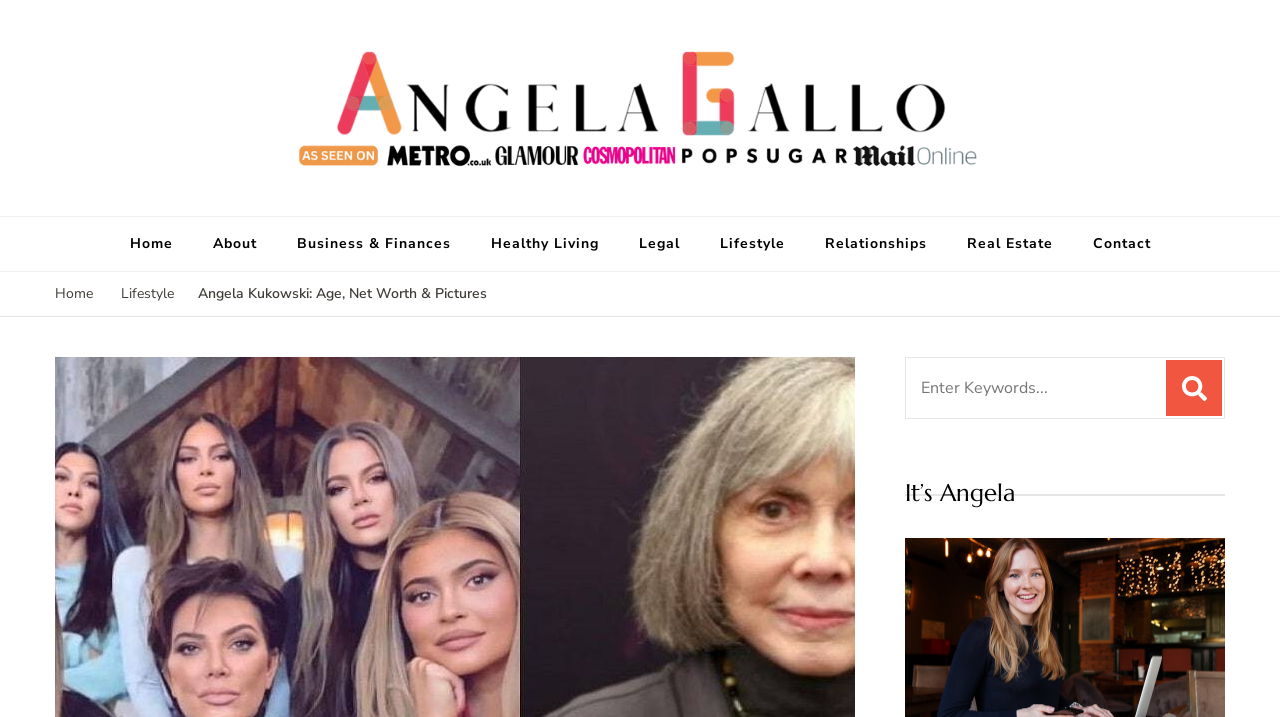Could you identify the text that serves as the heading for this webpage?

Angela Kukowski: Age, Net Worth & Pictures